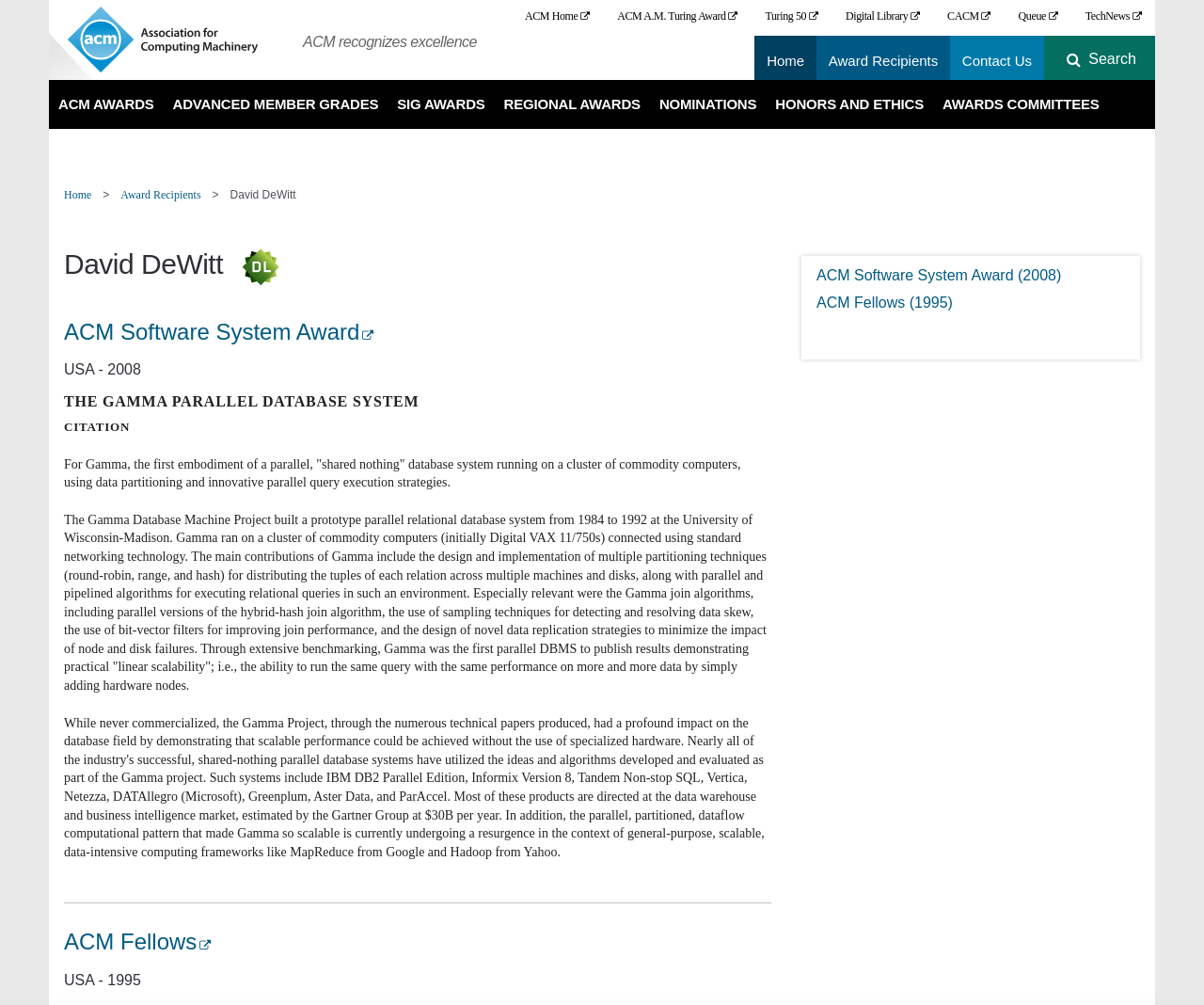Can you pinpoint the bounding box coordinates for the clickable element required for this instruction: "view ACM AWARDS"? The coordinates should be four float numbers between 0 and 1, i.e., [left, top, right, bottom].

[0.041, 0.08, 0.136, 0.128]